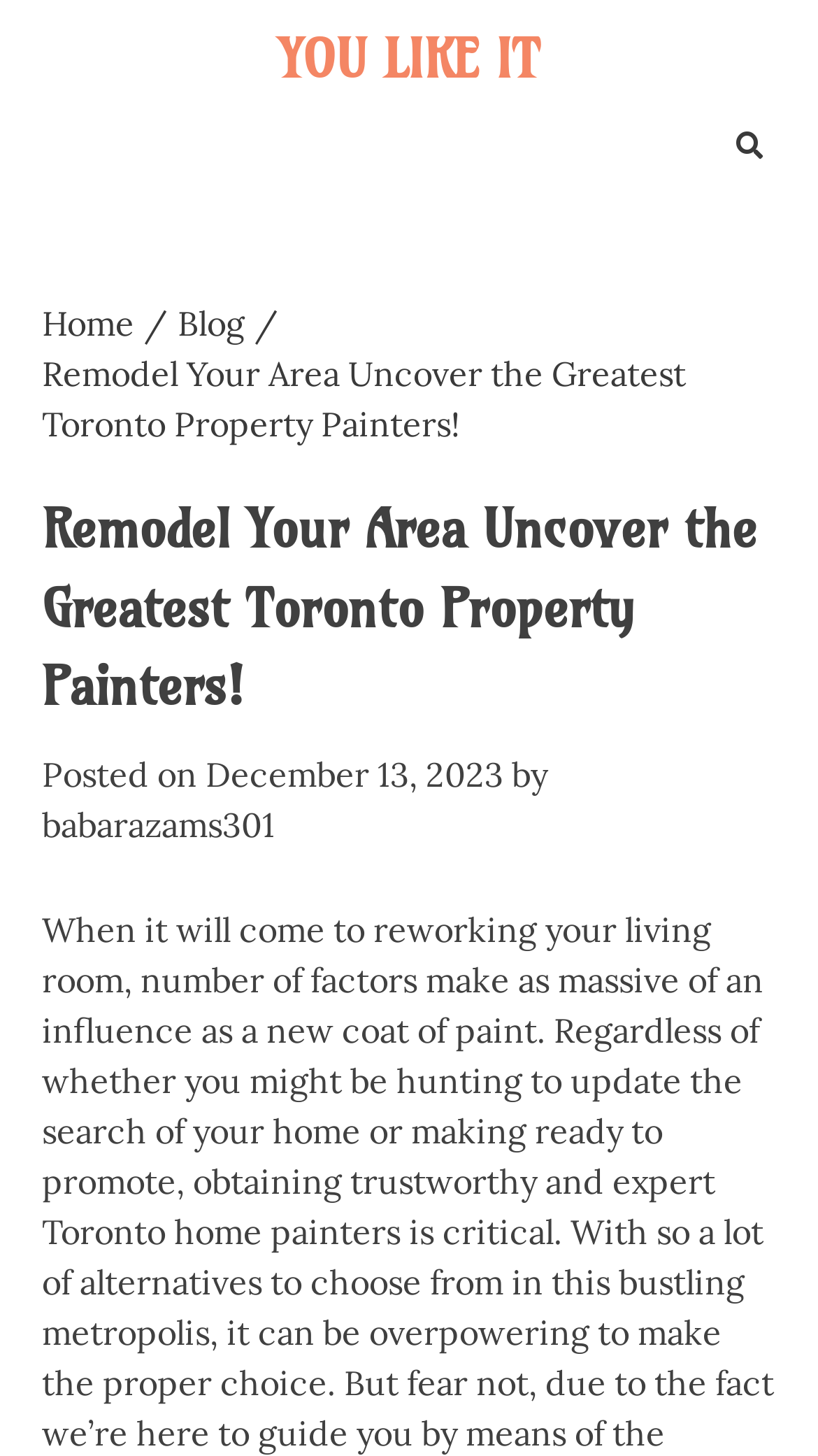Please analyze the image and give a detailed answer to the question:
What is the symbol of the link next to 'YOU LIKE IT'?

I found the symbol of the link next to 'YOU LIKE IT' by looking at the text of the link element with the bounding box coordinates [0.885, 0.083, 0.949, 0.119], which is ''.